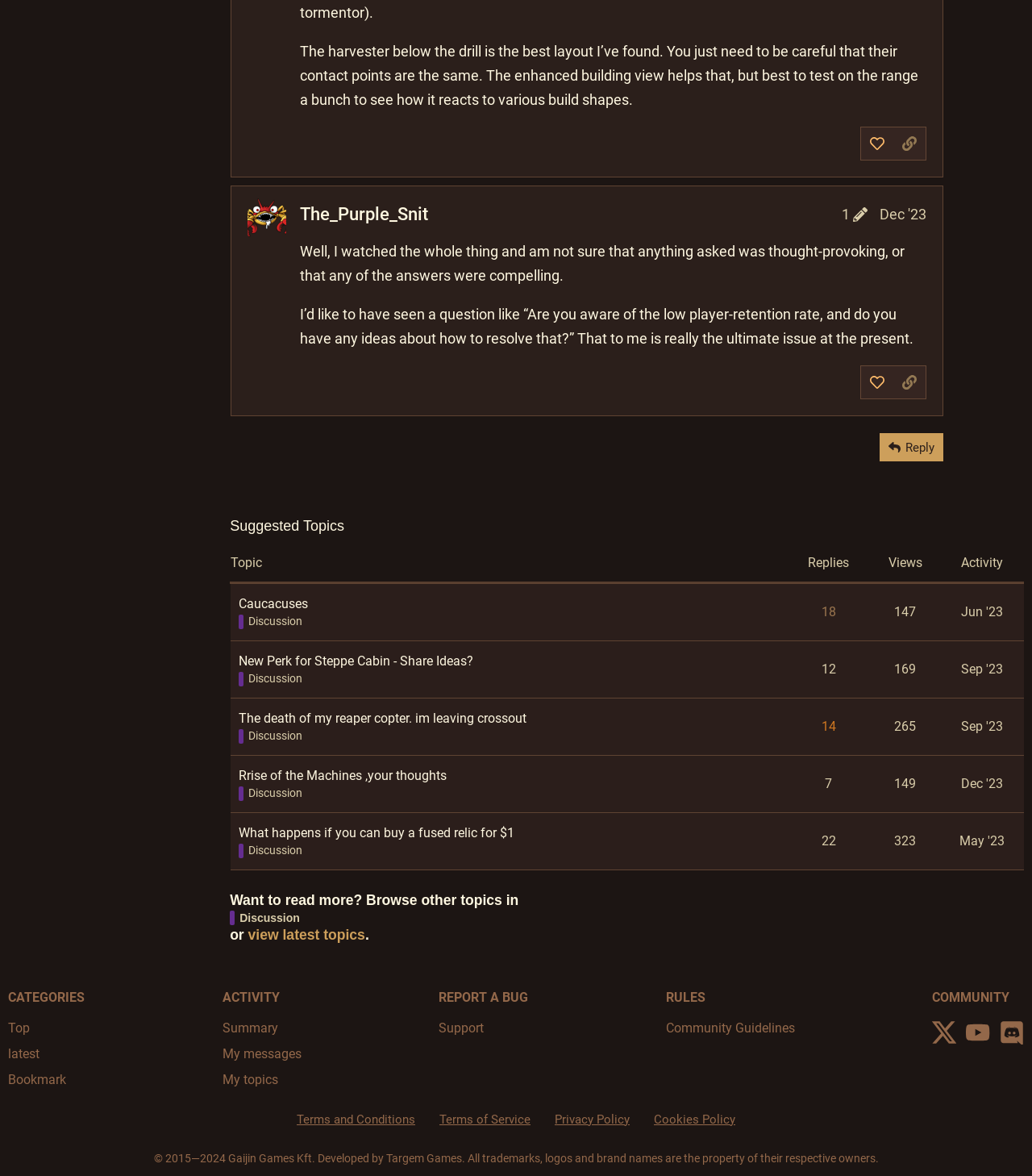Determine the bounding box coordinates for the HTML element mentioned in the following description: "Cookies Policy". The coordinates should be a list of four floats ranging from 0 to 1, represented as [left, top, right, bottom].

[0.634, 0.945, 0.712, 0.959]